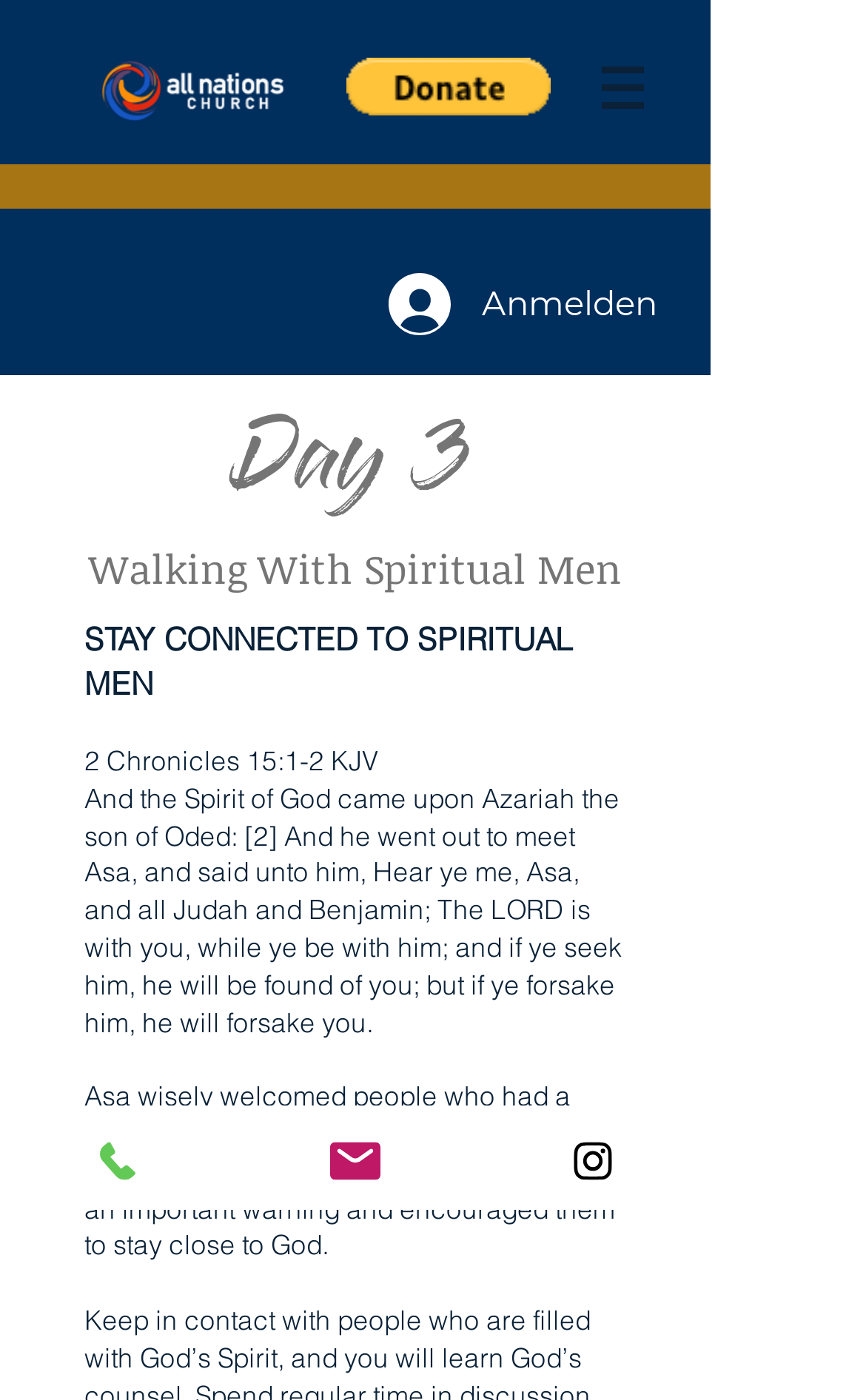What is the Bible verse mentioned on the webpage?
Based on the visual, give a brief answer using one word or a short phrase.

2 Chronicles 15:1-2 KJV